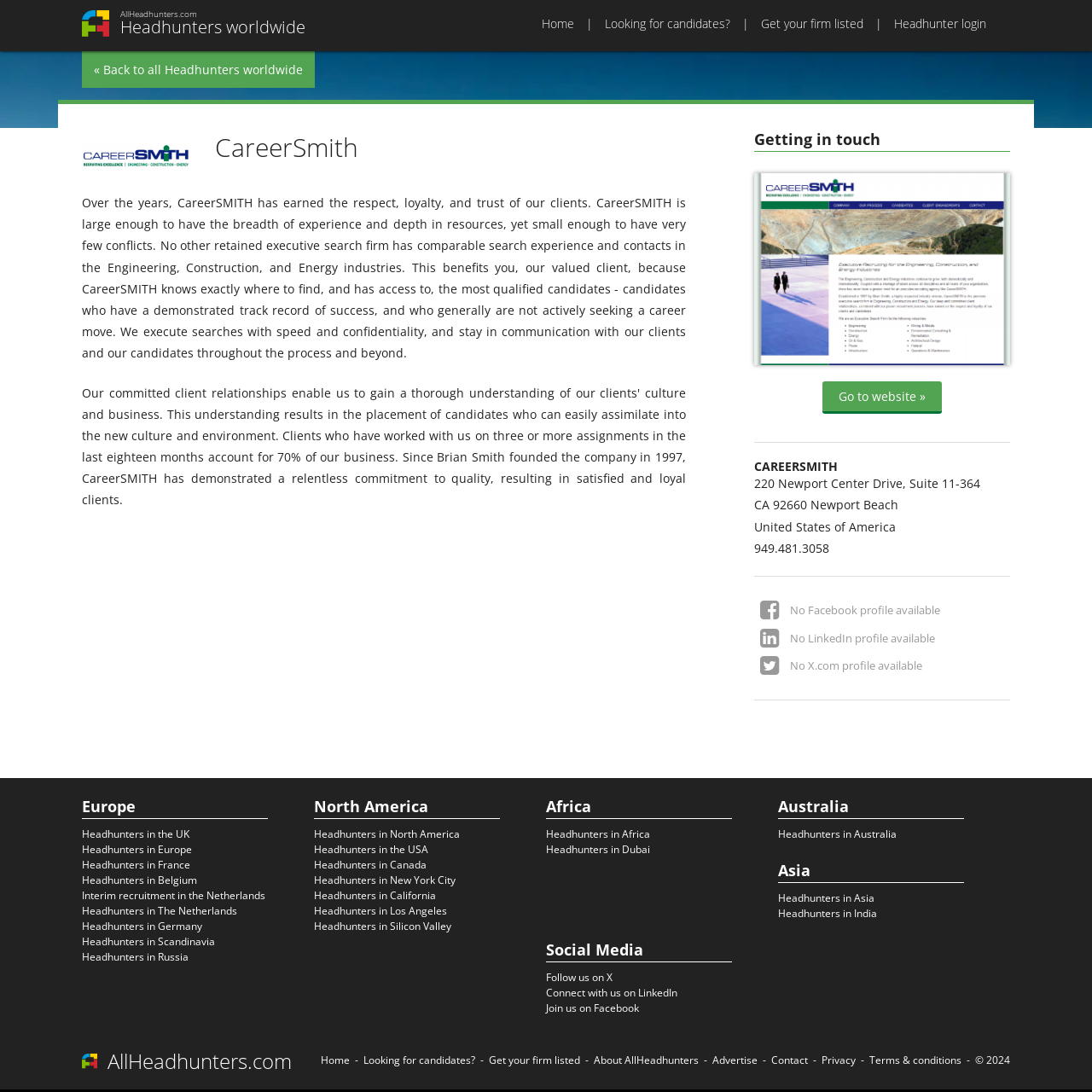Please identify the bounding box coordinates of the element I should click to complete this instruction: 'Follow us on 'X''. The coordinates should be given as four float numbers between 0 and 1, like this: [left, top, right, bottom].

[0.5, 0.888, 0.561, 0.902]